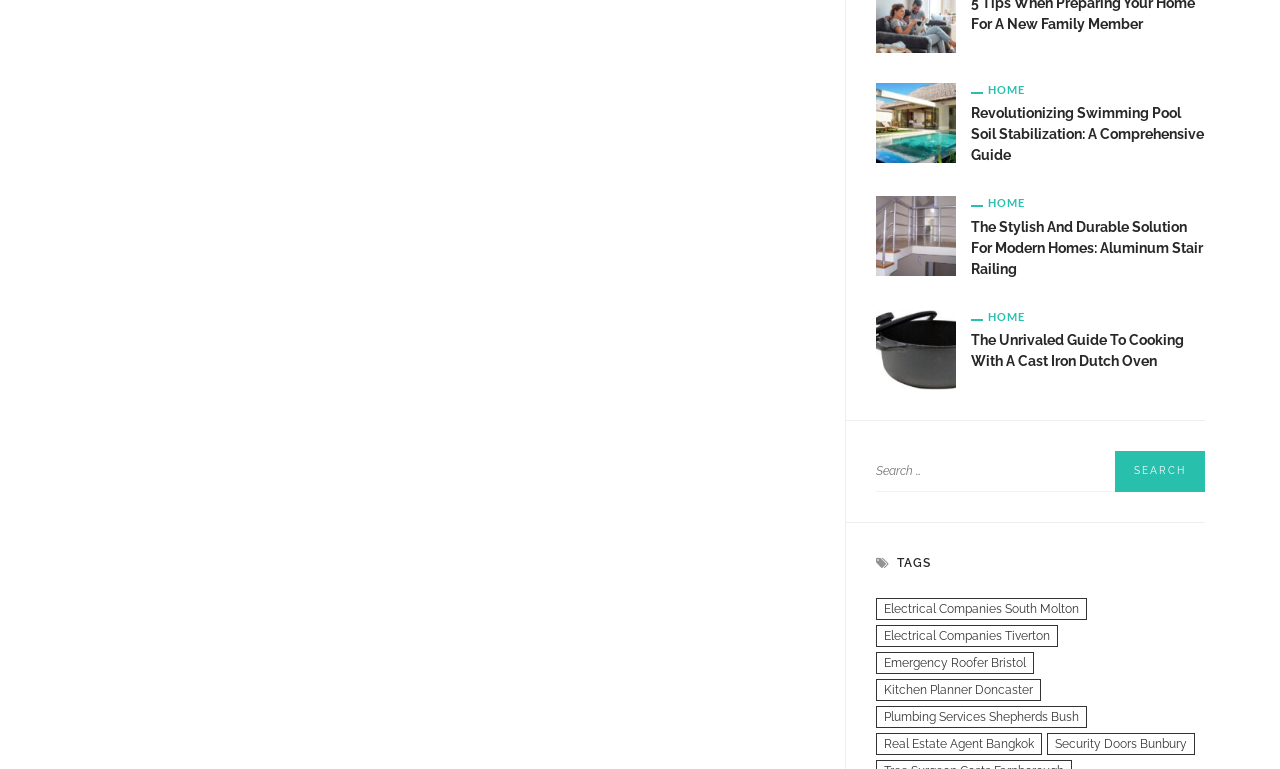How many tags are listed on the webpage?
Using the image as a reference, give a one-word or short phrase answer.

5